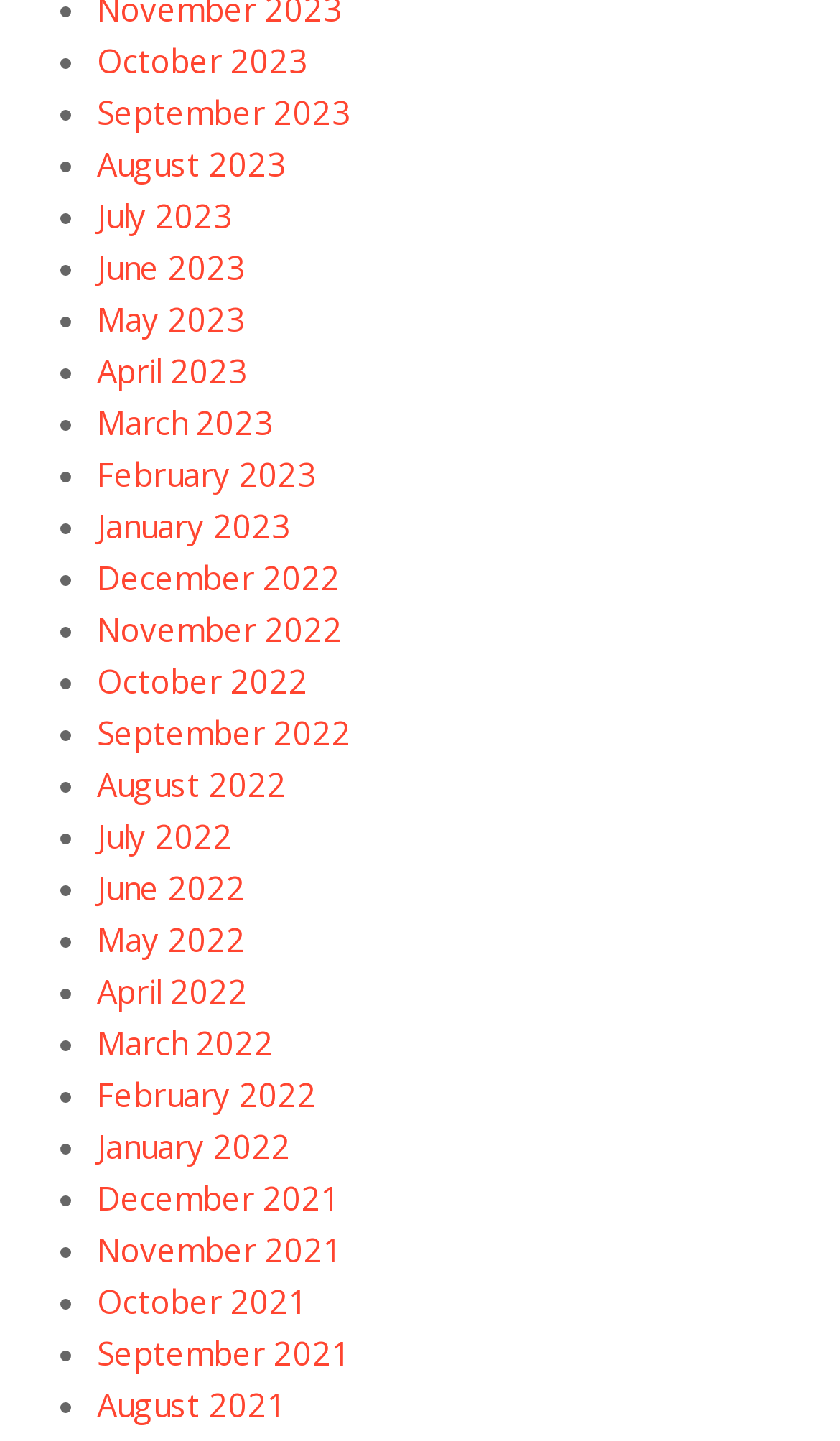Can you find the bounding box coordinates of the area I should click to execute the following instruction: "View August 2021"?

[0.115, 0.96, 0.341, 0.99]